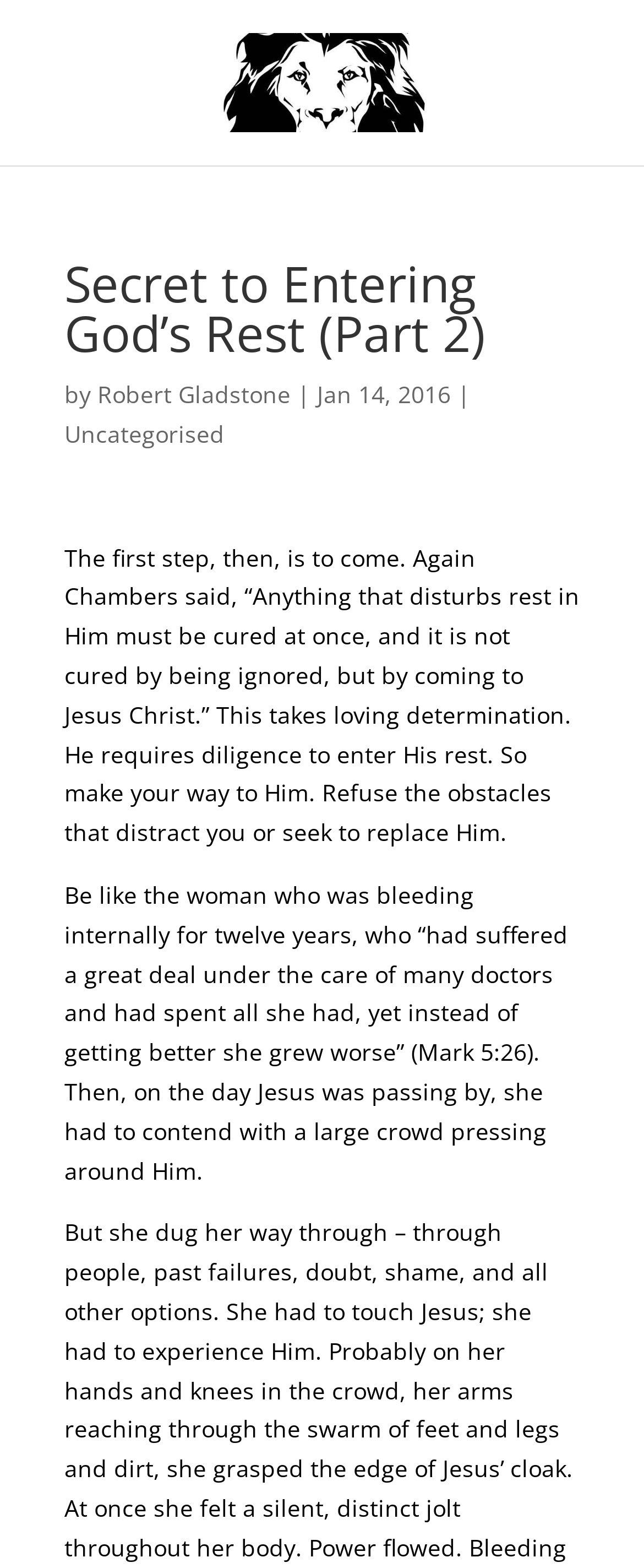Who wrote the article?
Please provide a detailed and comprehensive answer to the question.

The author of the article can be found by looking at the text 'by' followed by a link with the text 'Robert Gladstone', which indicates that Robert Gladstone is the author of the article.